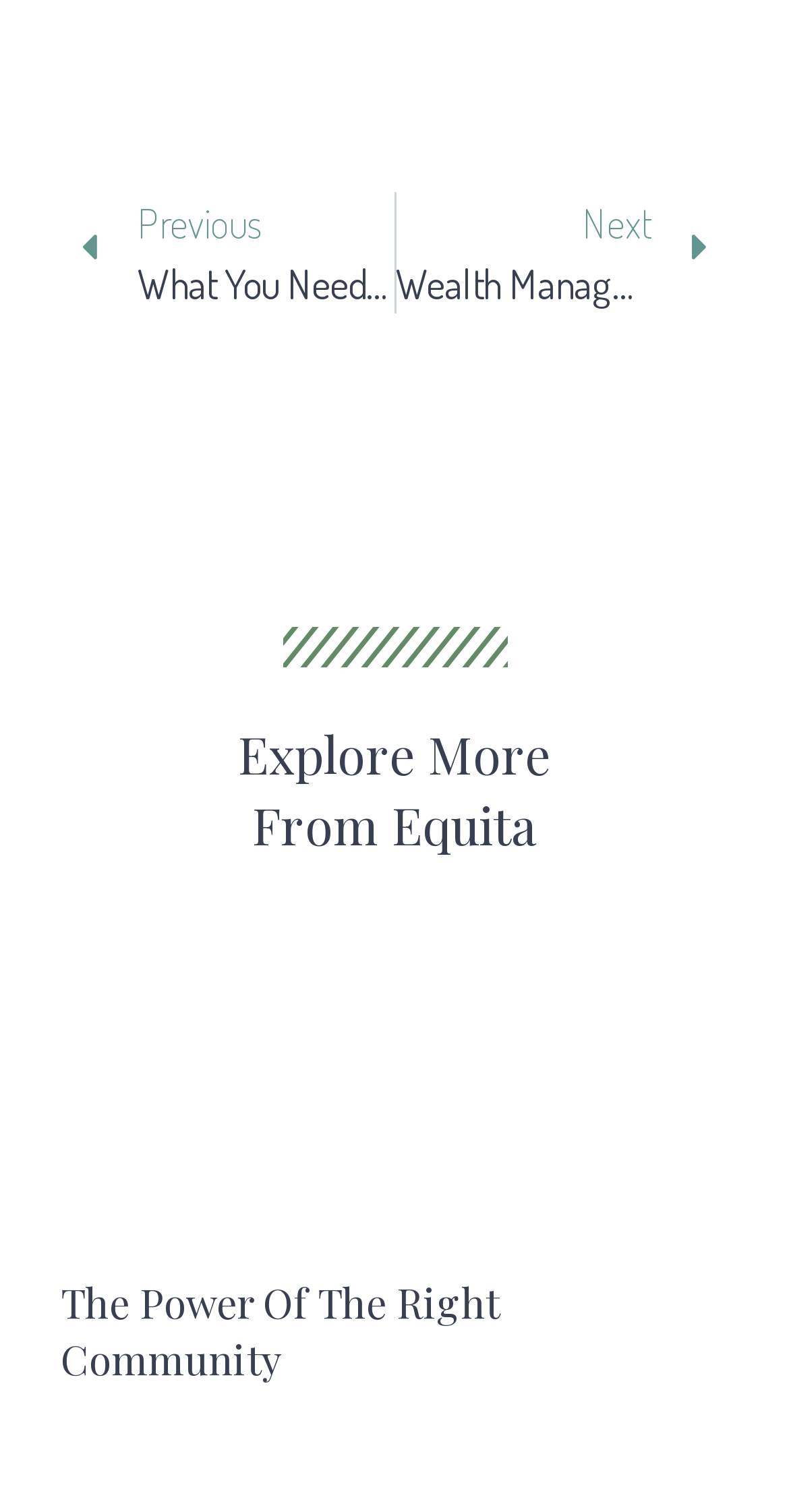Use a single word or phrase to answer the following:
What is the title of the heading below the links?

Explore More From Equita